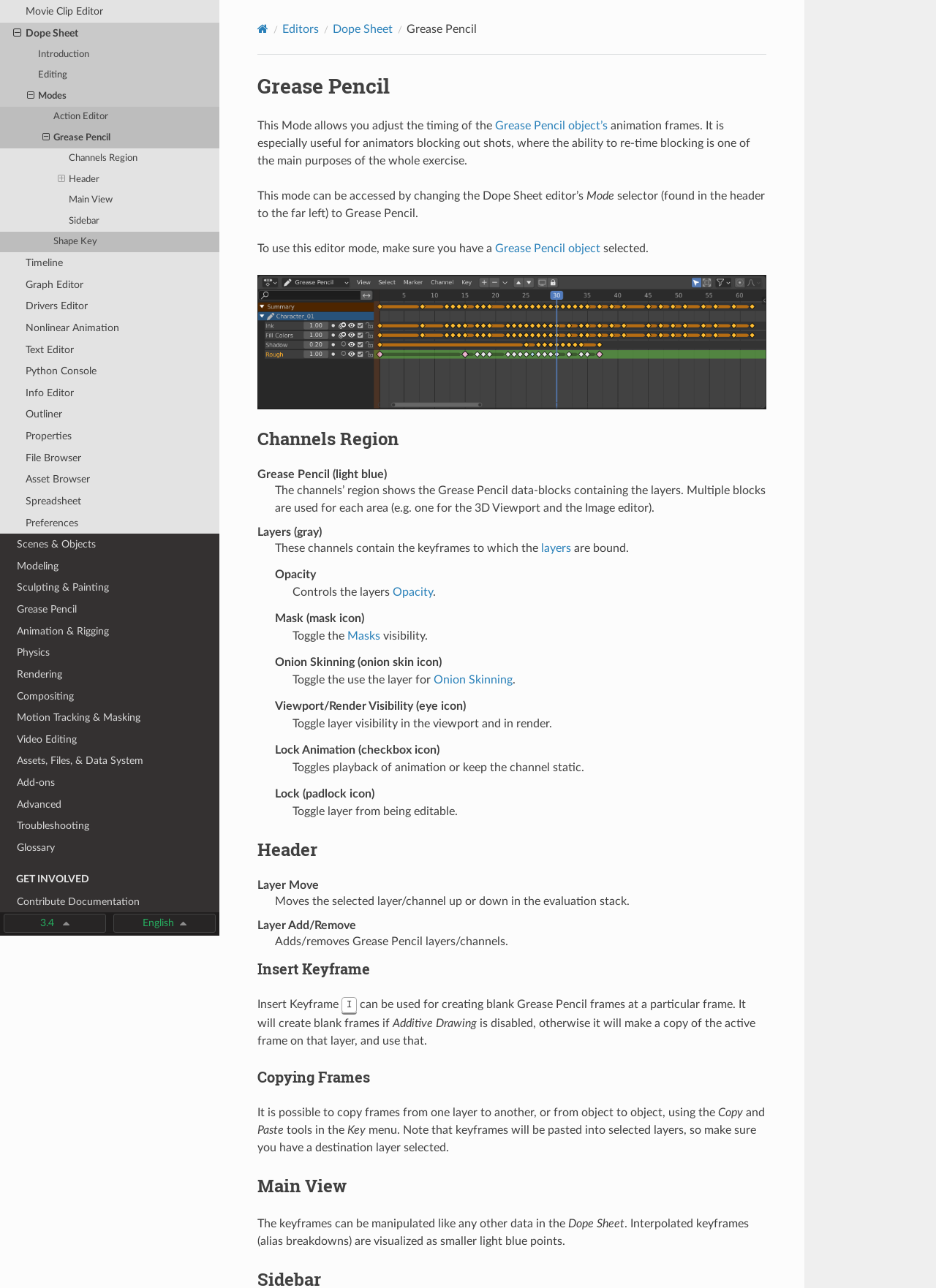What is the name of the region that shows Grease Pencil data-blocks?
Refer to the image and provide a one-word or short phrase answer.

Channels Region